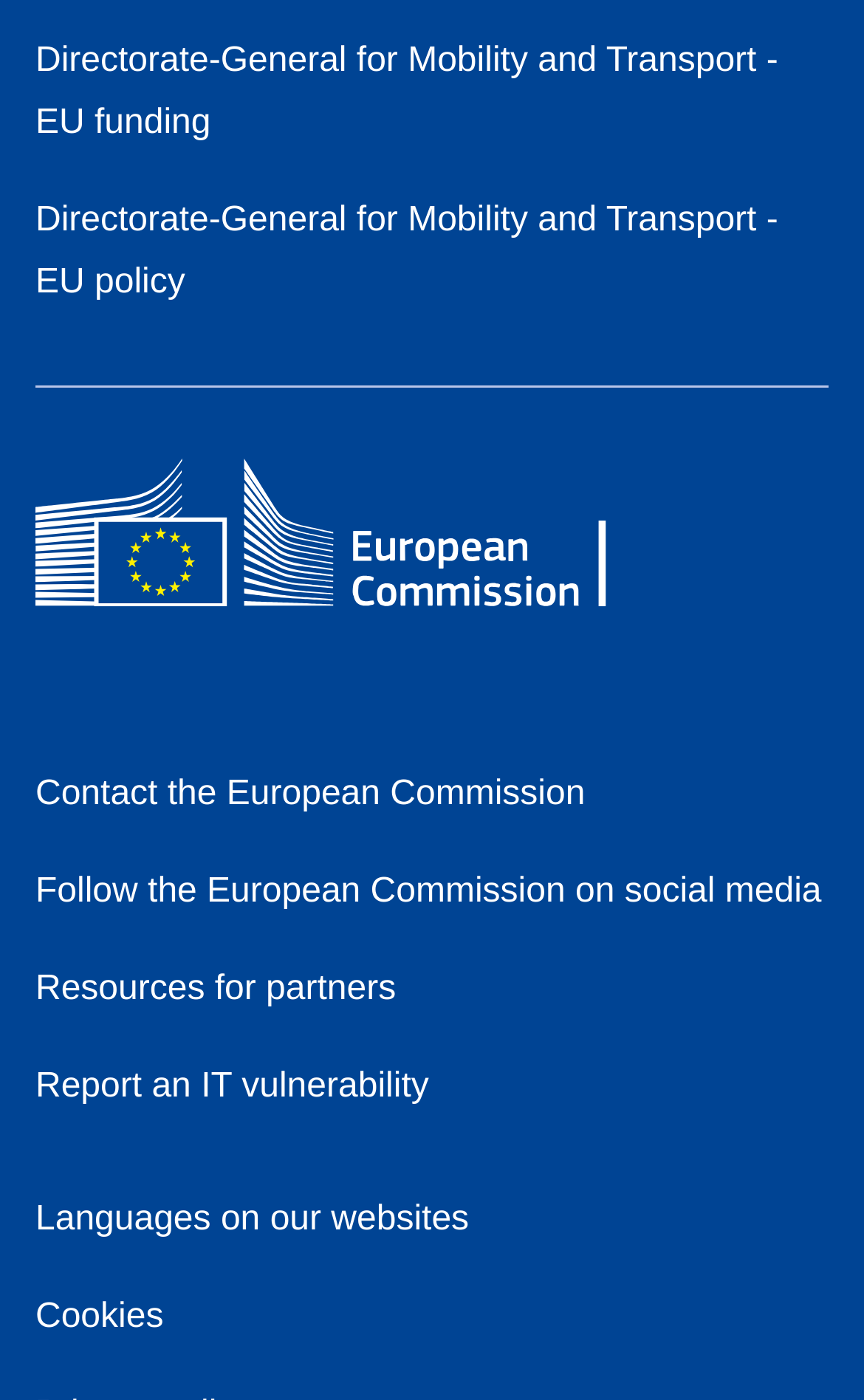How many social media platforms can I follow the European Commission on?
Provide a detailed and well-explained answer to the question.

I found the 'Follow the European Commission on social media' link, but it does not specify the number of social media platforms I can follow the European Commission on.